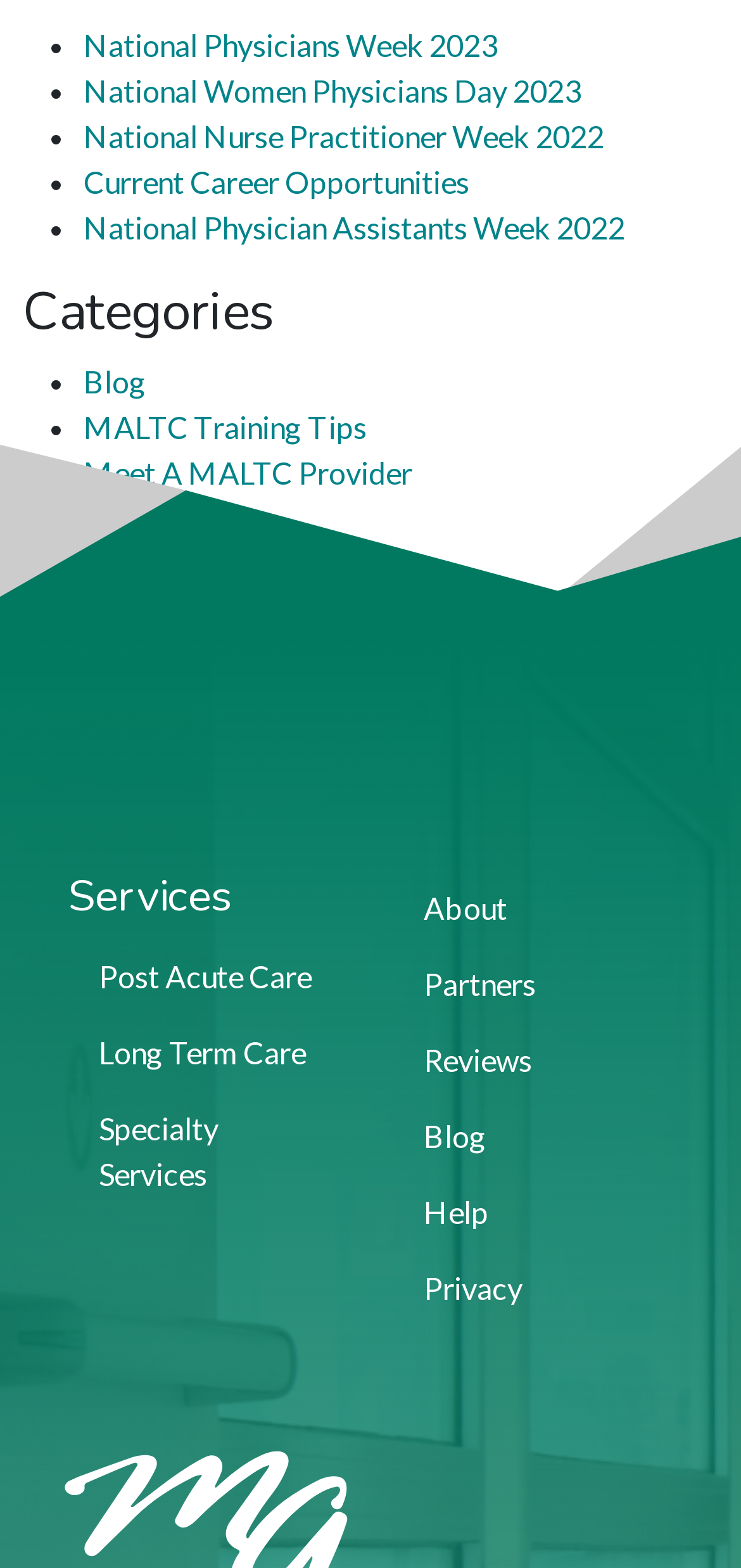Respond concisely with one word or phrase to the following query:
What is the last link in the bottom-right section of the webpage?

Privacy